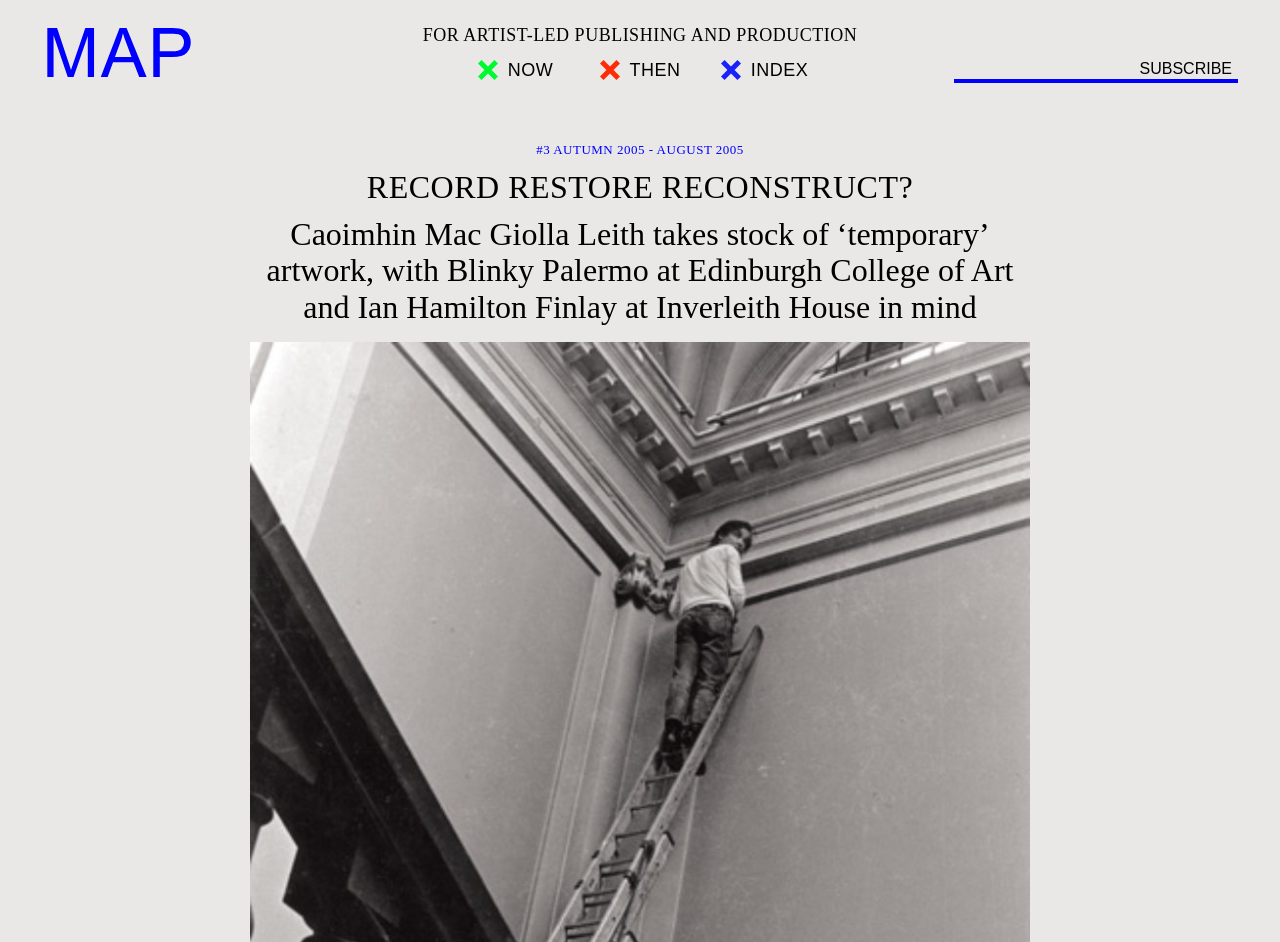Please find and report the bounding box coordinates of the element to click in order to perform the following action: "Click on the MAP Magazine link". The coordinates should be expressed as four float numbers between 0 and 1, in the format [left, top, right, bottom].

[0.033, 0.027, 0.255, 0.084]